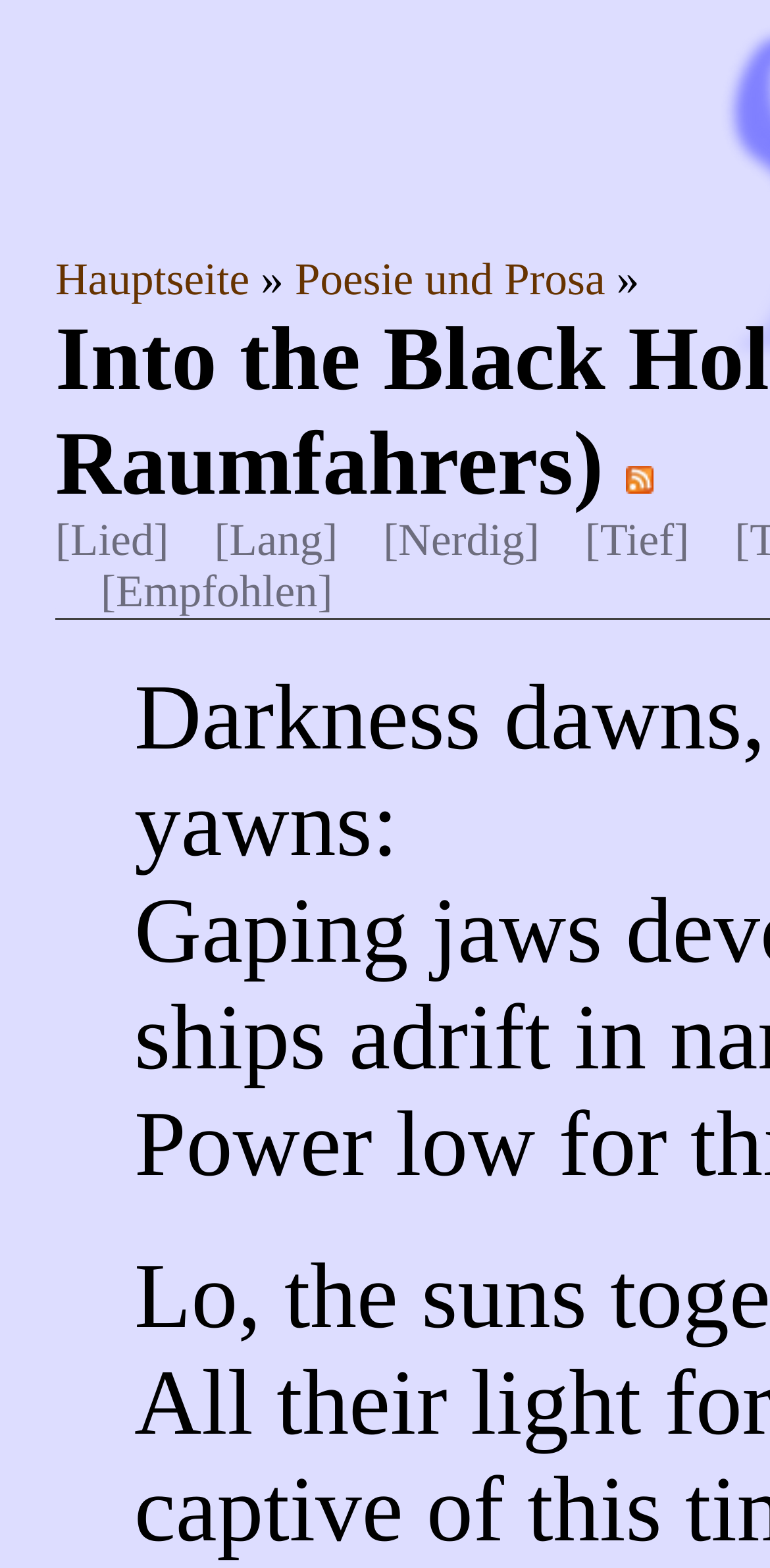Identify the main title of the webpage and generate its text content.

Into the Black Hole (Das Loblied des Raumfahrers) 